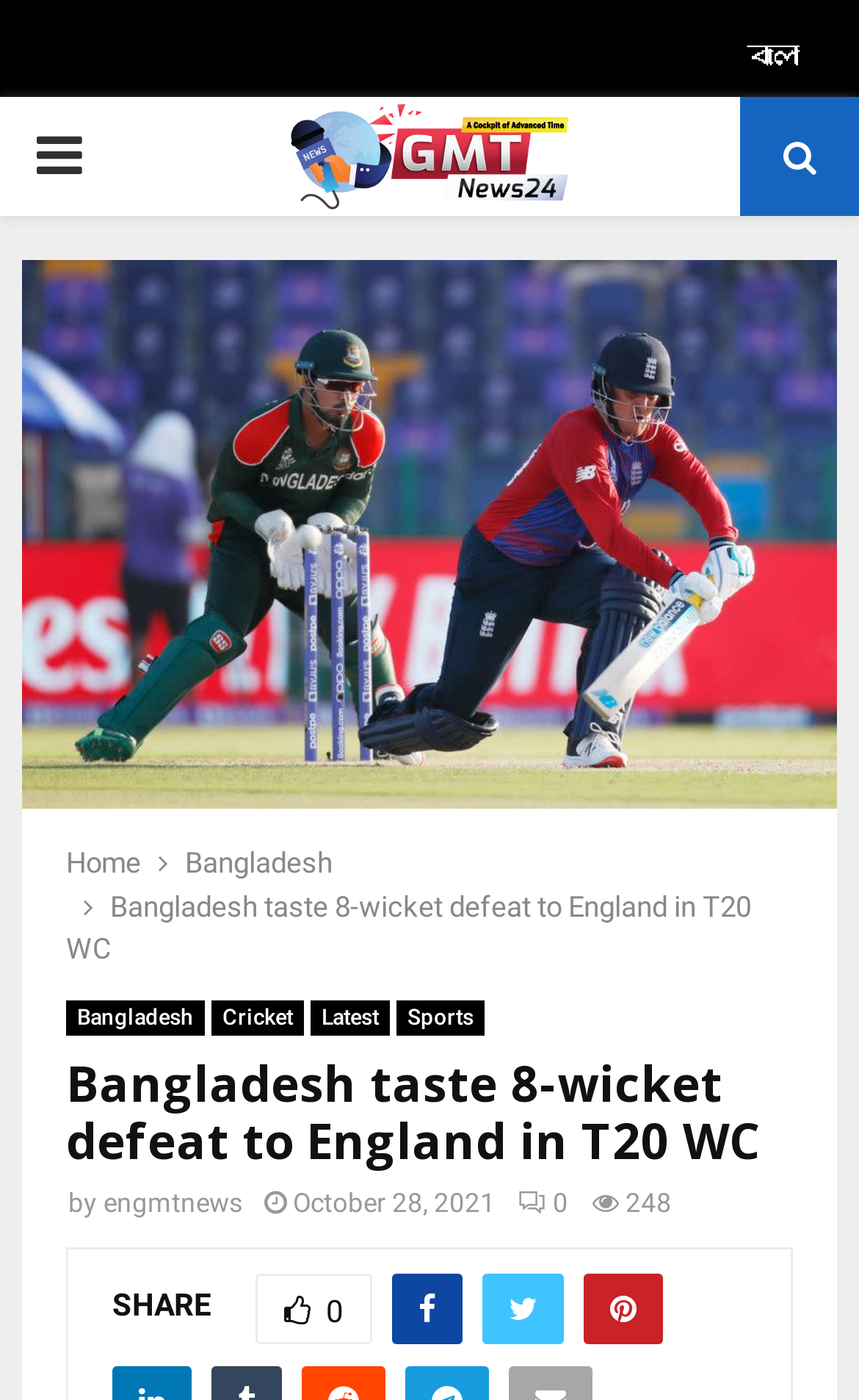Predict the bounding box of the UI element that fits this description: "1".

None